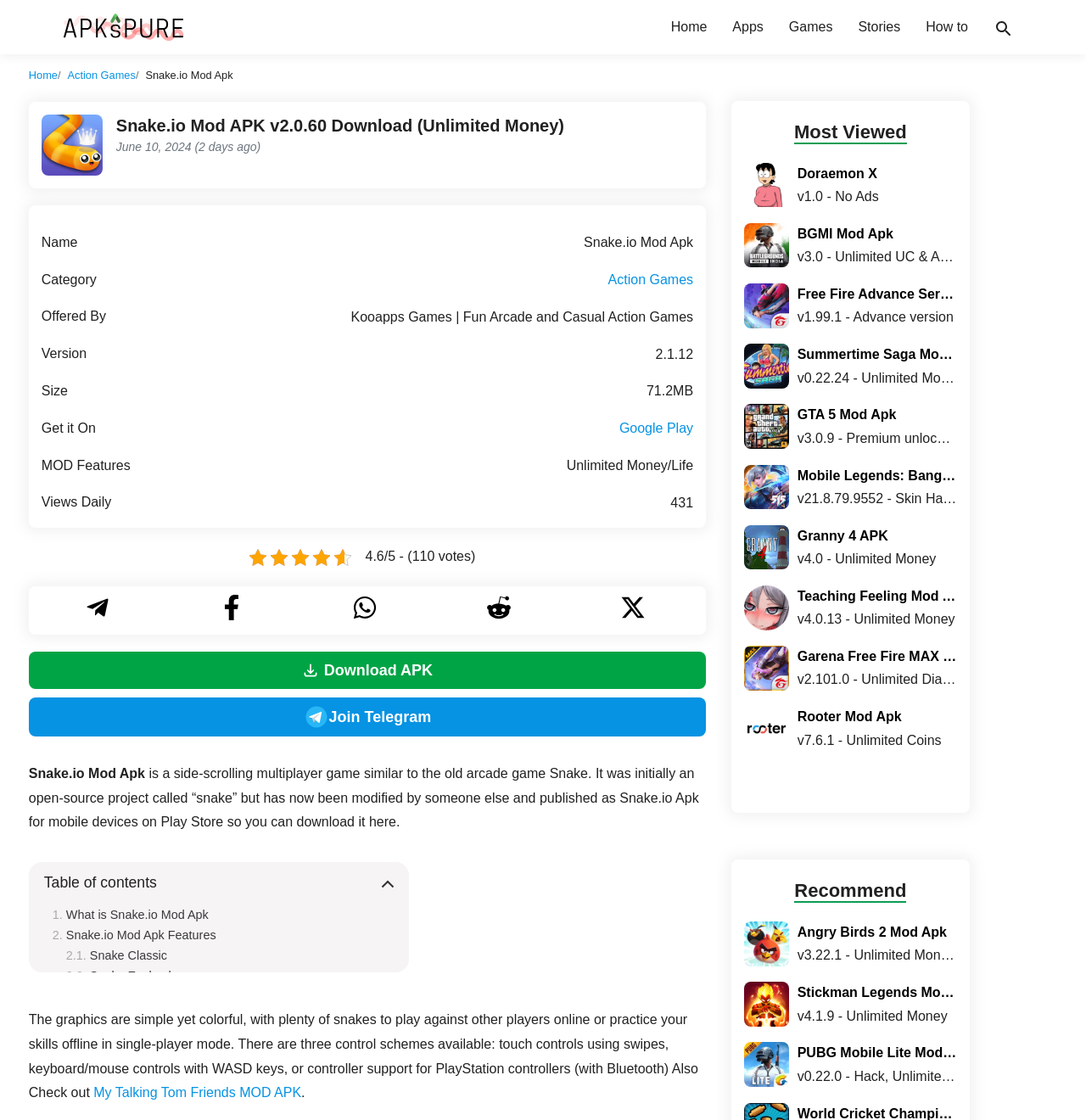Find the bounding box coordinates for the element that must be clicked to complete the instruction: "Select the Details tab". The coordinates should be four float numbers between 0 and 1, indicated as [left, top, right, bottom].

None